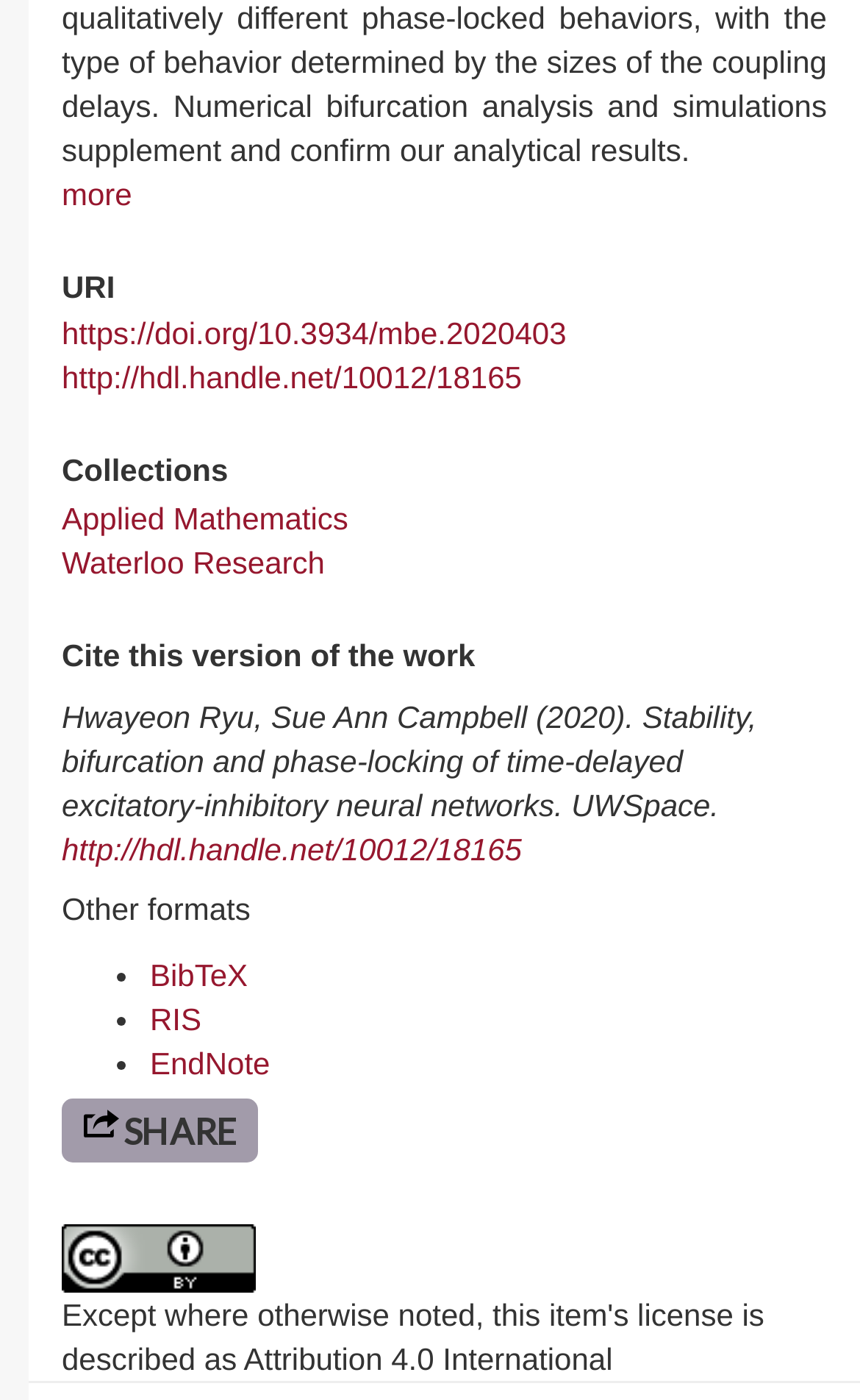What is the license of the work?
Based on the screenshot, respond with a single word or phrase.

Attribution 4.0 International